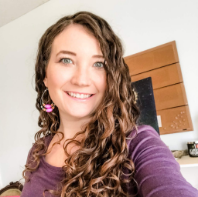What is the woman's profession?
From the screenshot, supply a one-word or short-phrase answer.

food blogger